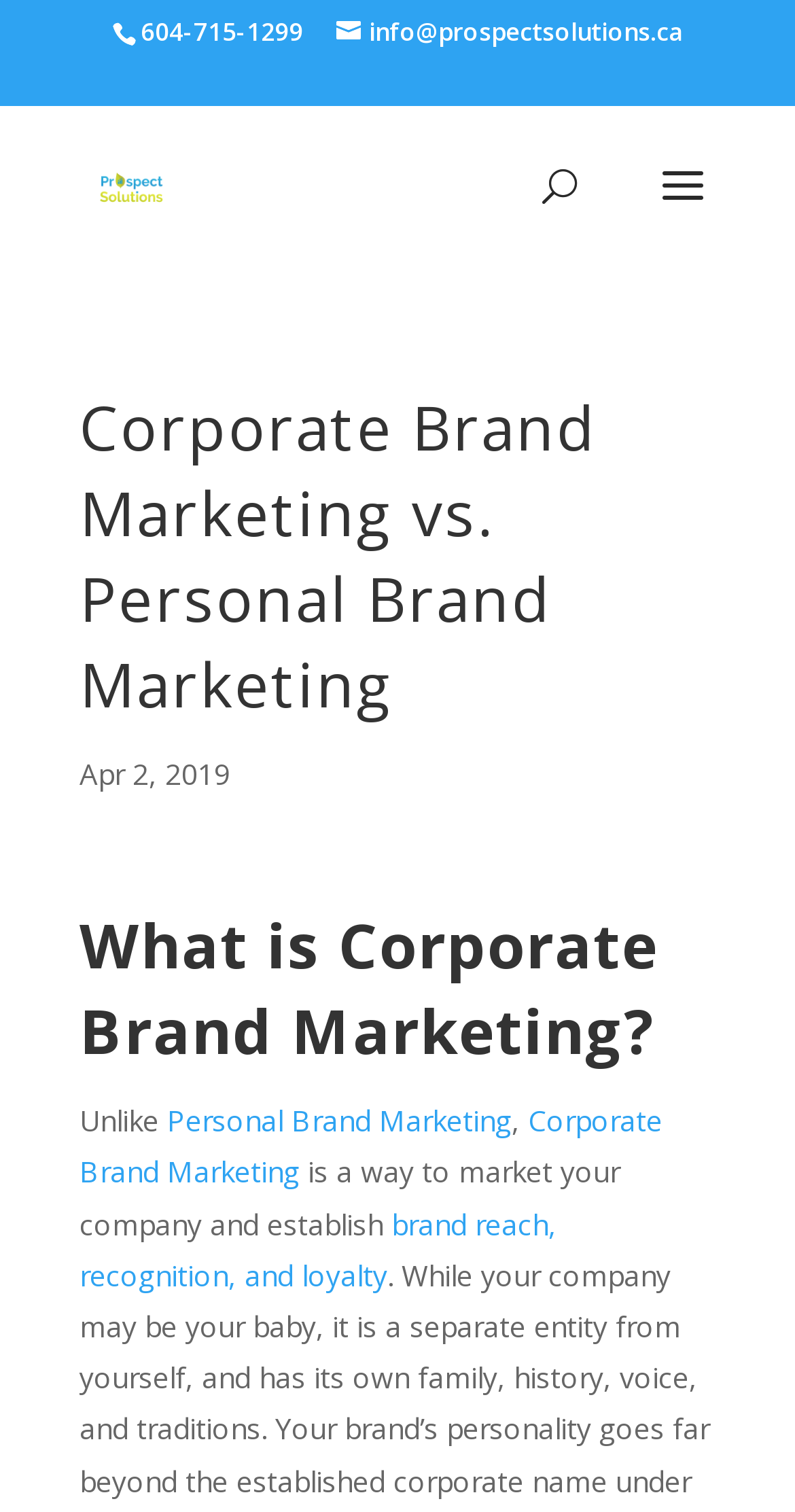Could you please study the image and provide a detailed answer to the question:
What is the date of the article?

I found the date of the article by looking at the section below the main heading, where the article's metadata is displayed. The date is written in a static text element.